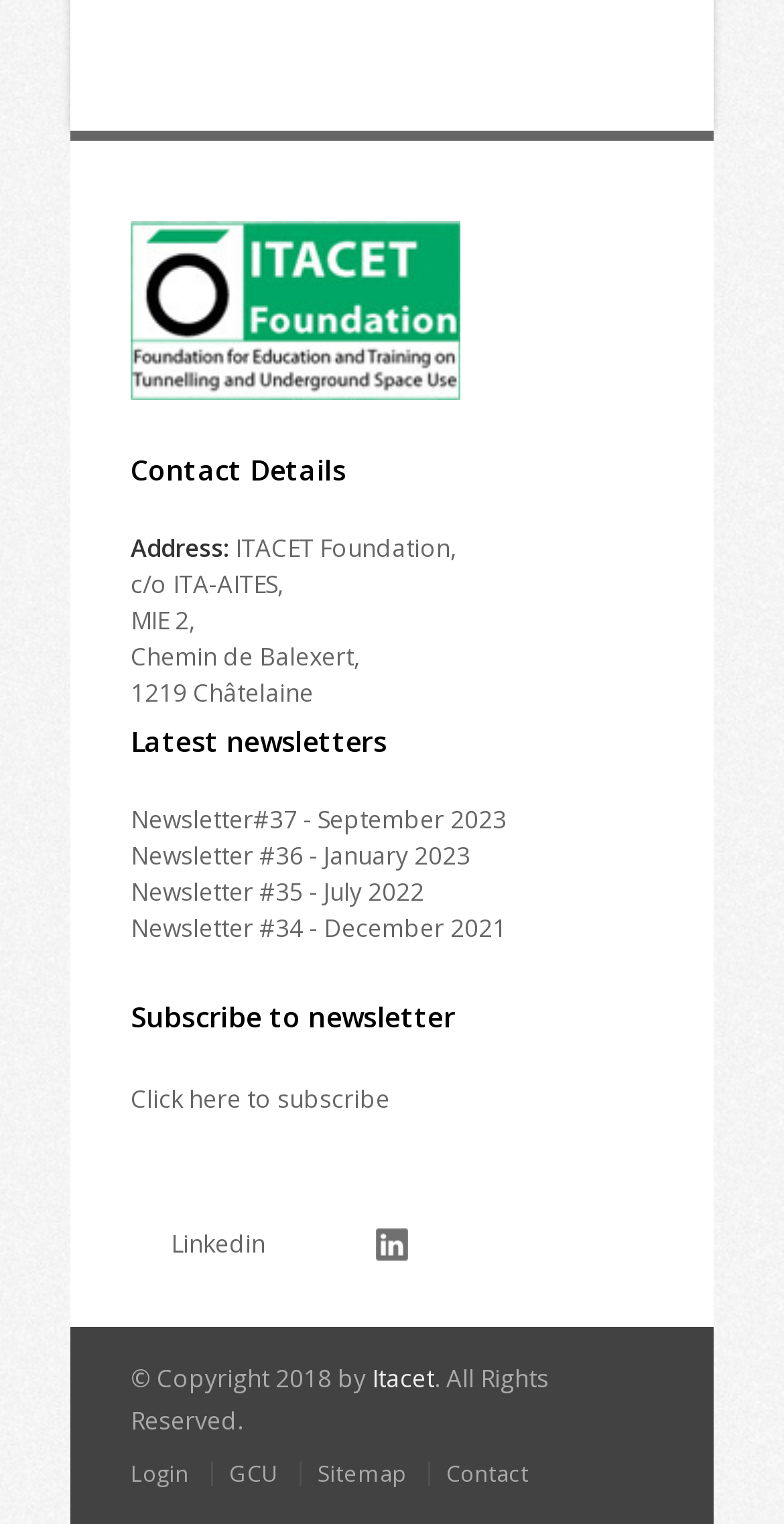Provide the bounding box coordinates of the area you need to click to execute the following instruction: "Login to the website".

[0.167, 0.957, 0.241, 0.976]